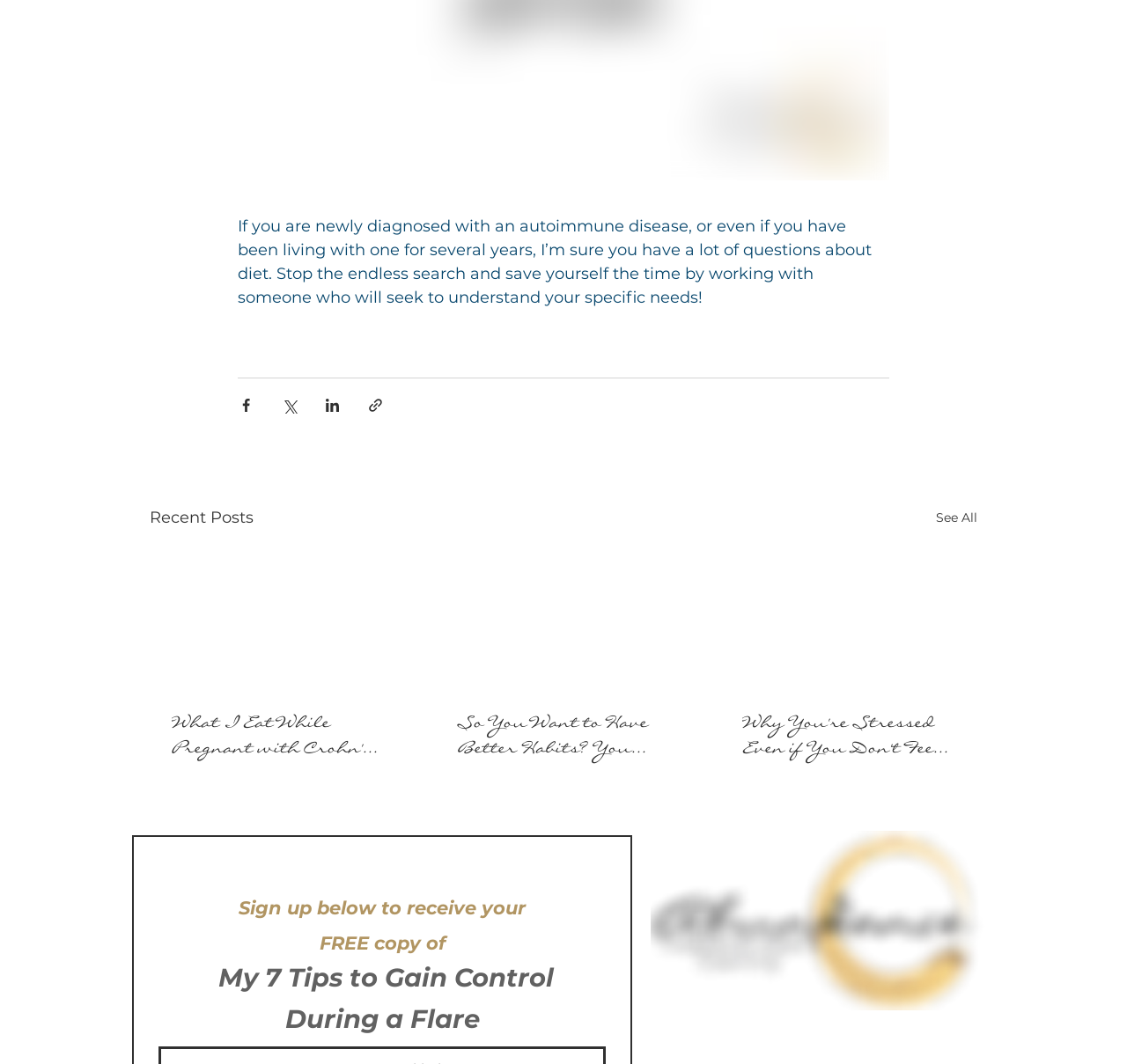Can you find the bounding box coordinates for the element to click on to achieve the instruction: "View all recent posts"?

[0.83, 0.475, 0.867, 0.499]